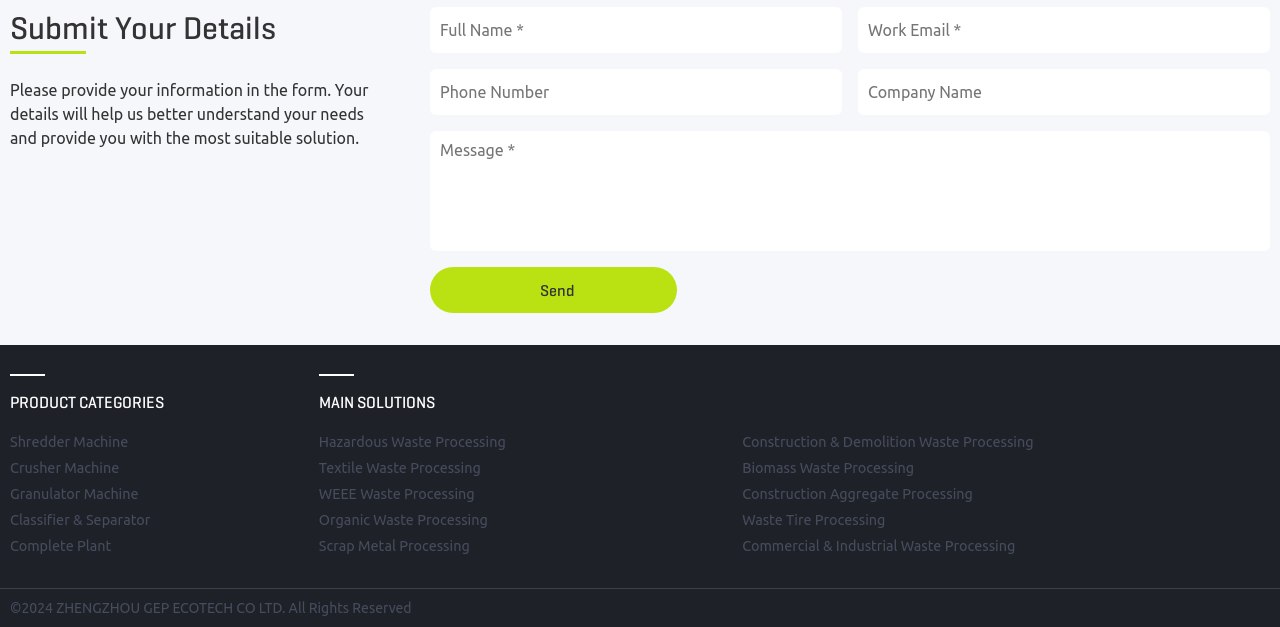What is the required information to submit the form?
Using the visual information, reply with a single word or short phrase.

Full Name, Work Email, Message